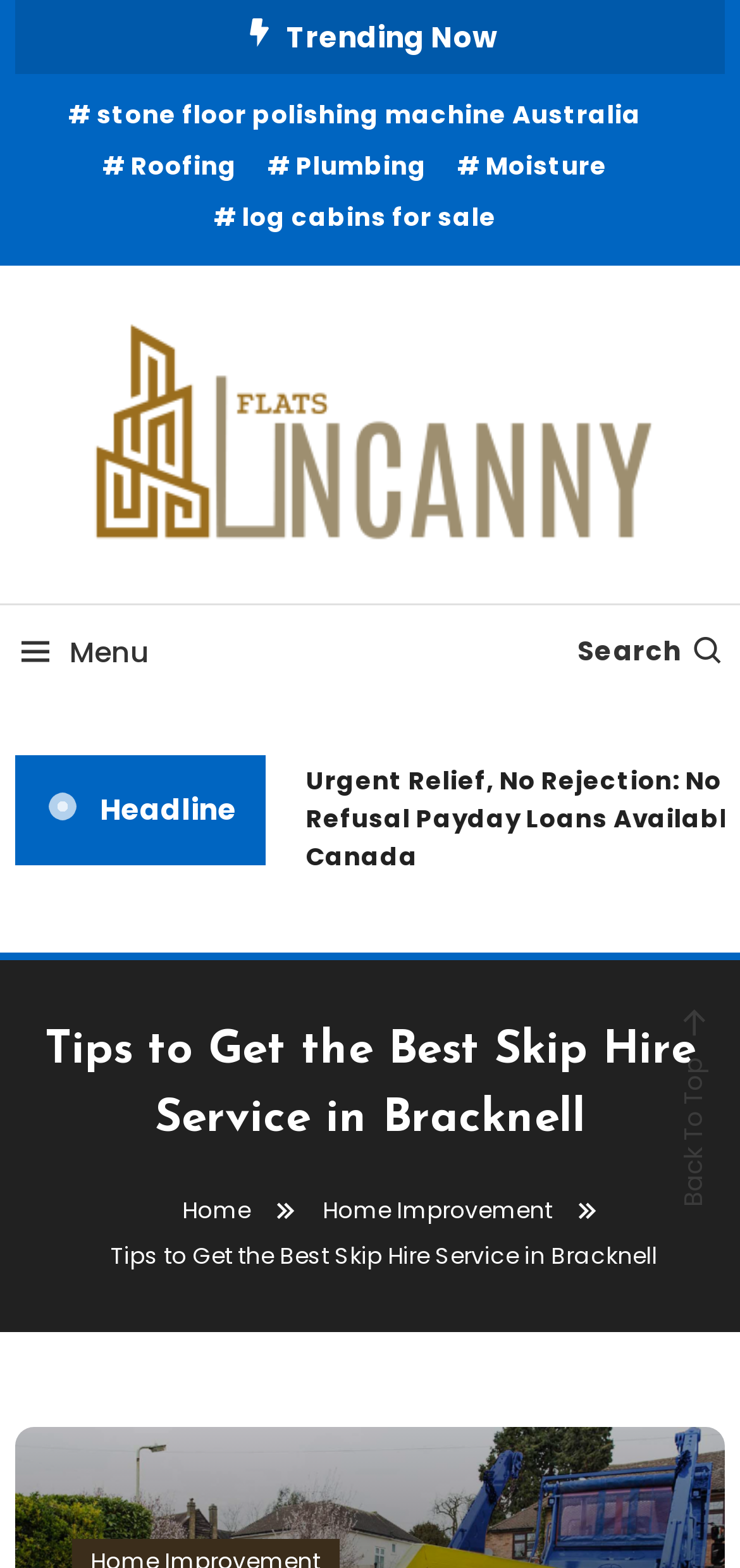Review the image closely and give a comprehensive answer to the question: What is the purpose of the 'Back To Top' button?

The purpose of the 'Back To Top' button can be determined by looking at its position at the bottom of the webpage and its text, which suggests that it is intended to allow users to quickly scroll back to the top of the webpage.